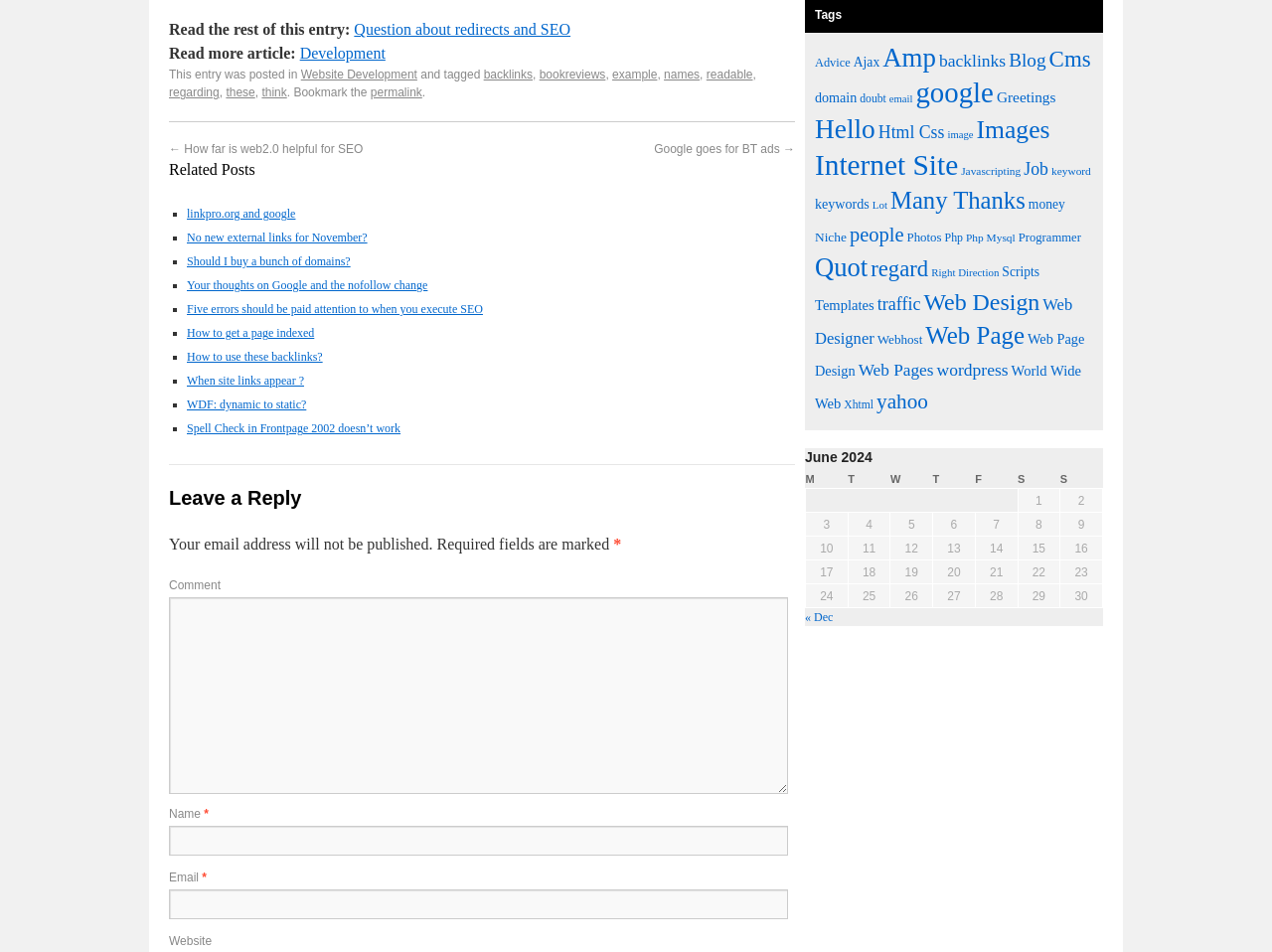Show the bounding box coordinates for the HTML element as described: "How to use these backlinks?".

[0.147, 0.368, 0.254, 0.382]